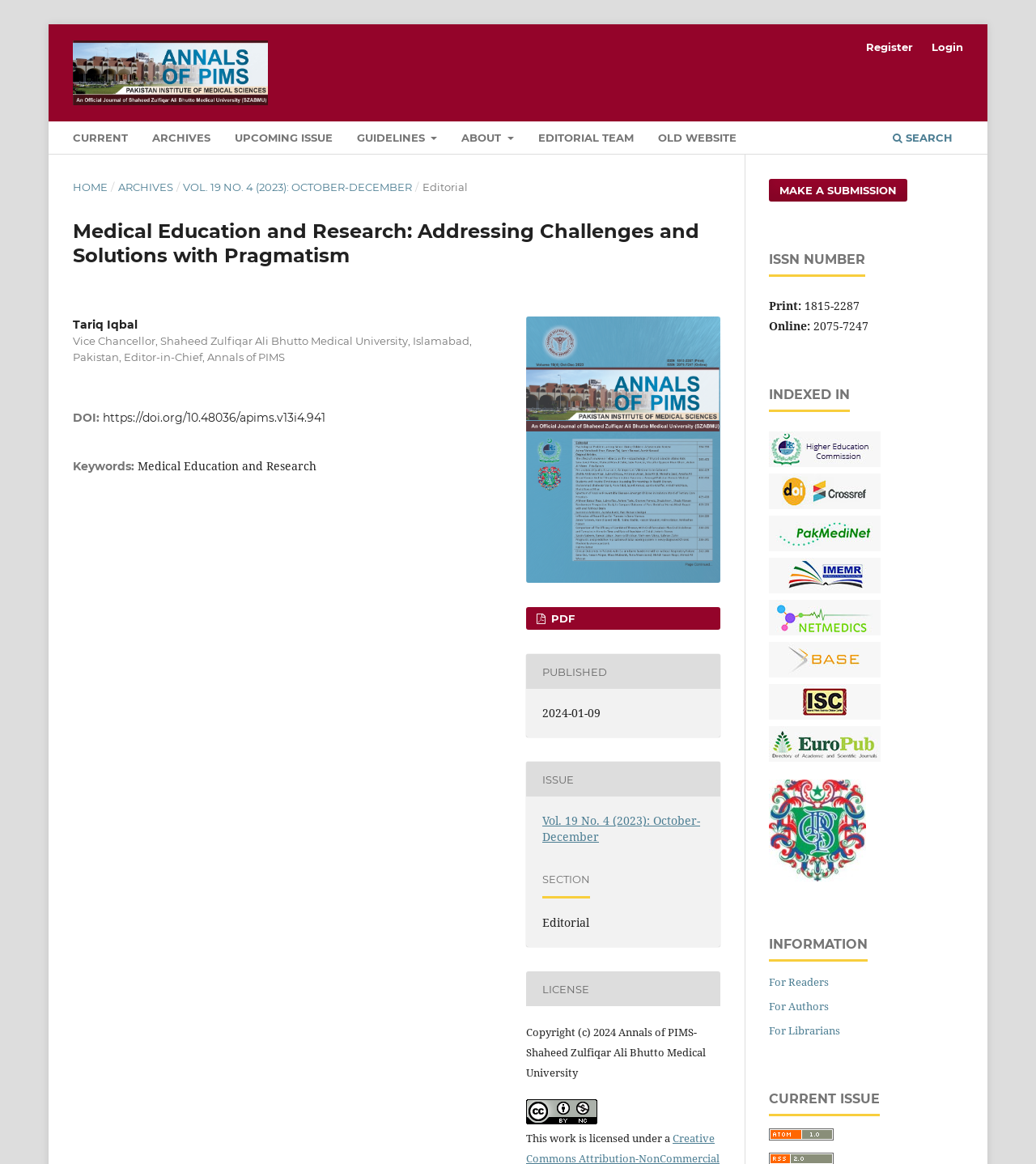What is the name of the medical university?
Analyze the image and provide a thorough answer to the question.

I found the answer by looking at the title of the webpage, which mentions 'Annals of PIMS-Shaheed Zulfiqar Ali Bhutto Medical University'. This suggests that the webpage is related to a medical university, and the name of the university is Shaheed Zulfiqar Ali Bhutto Medical University.